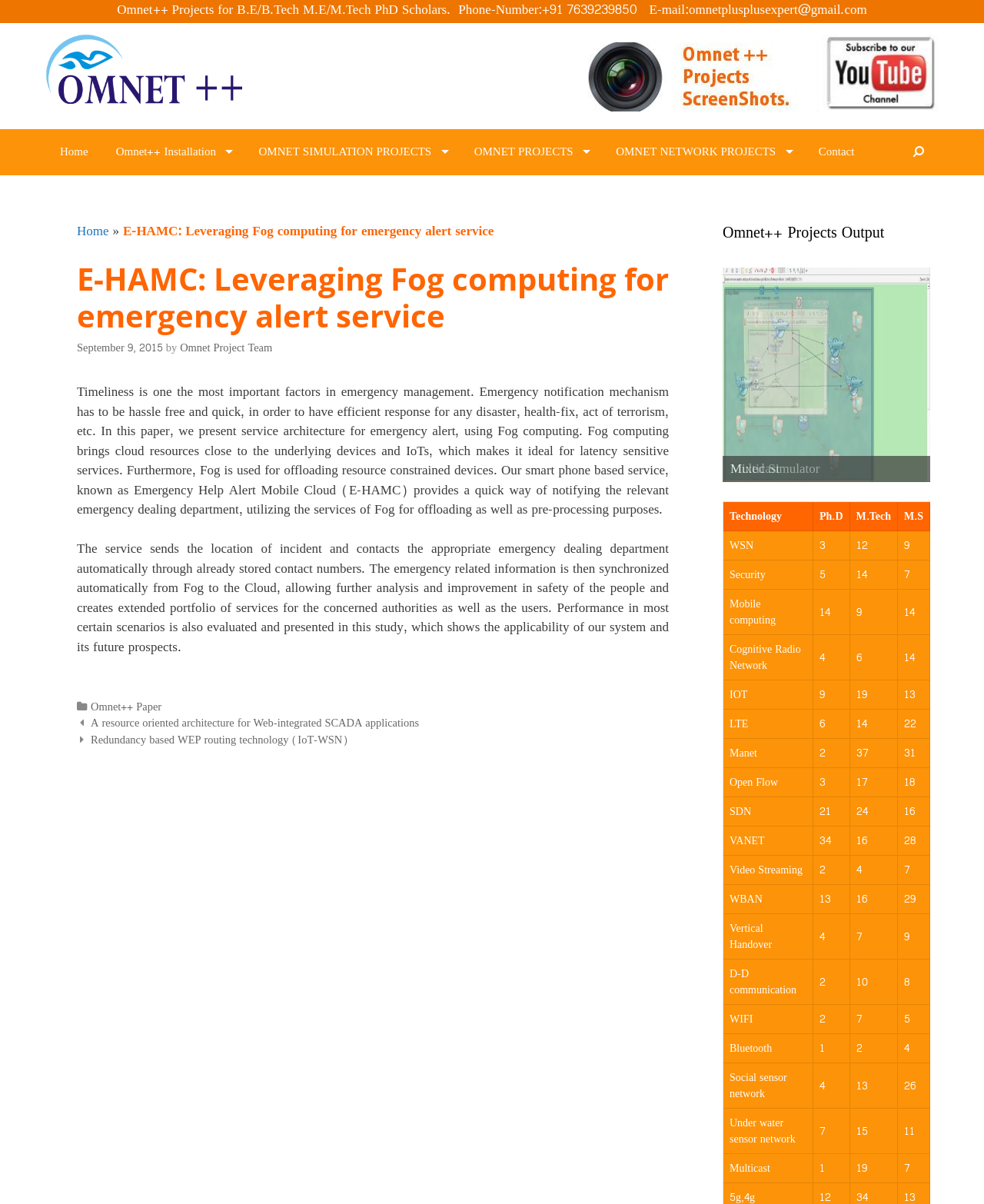Can you identify the bounding box coordinates of the clickable region needed to carry out this instruction: 'Click on Contact'? The coordinates should be four float numbers within the range of 0 to 1, stated as [left, top, right, bottom].

[0.818, 0.107, 0.882, 0.145]